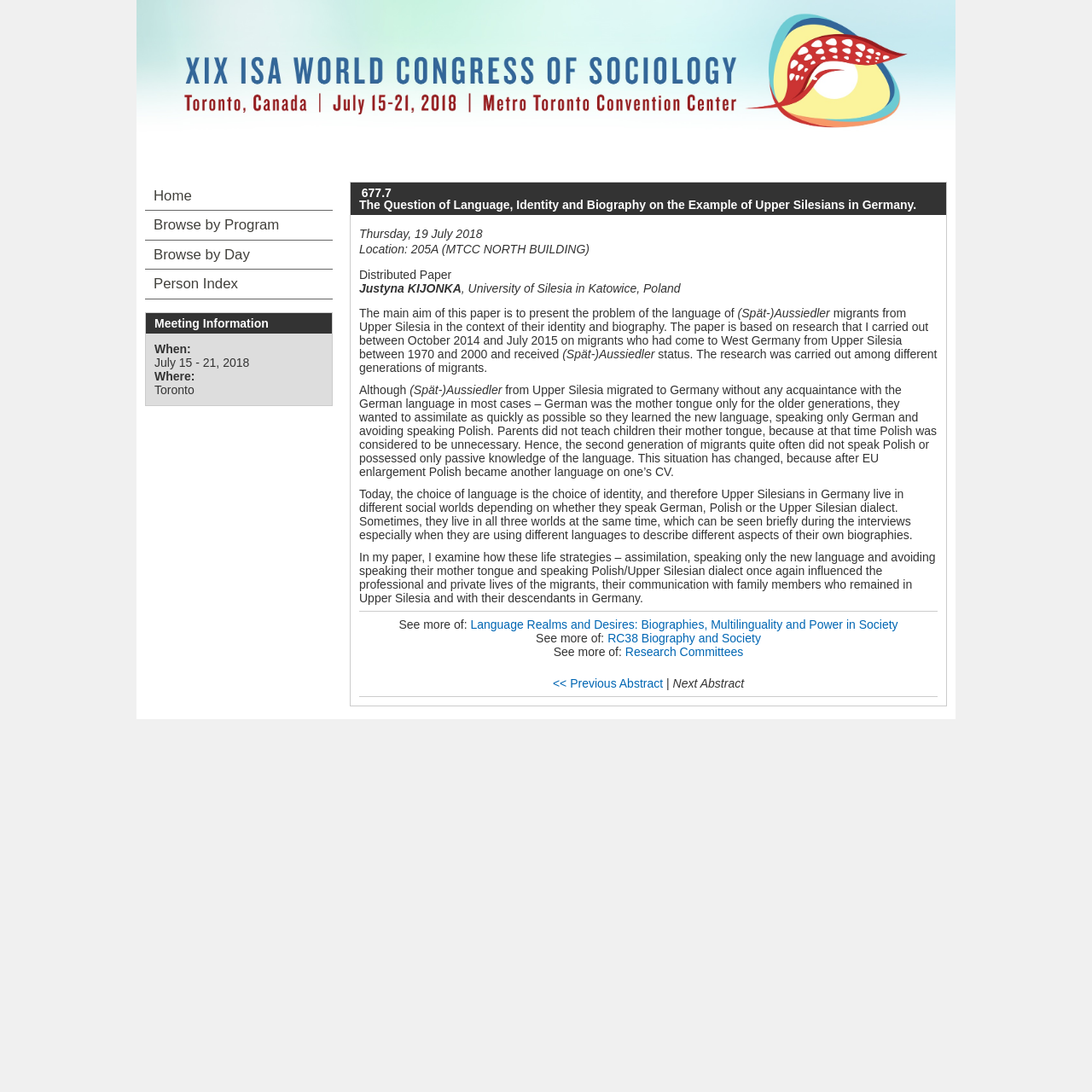Determine the bounding box coordinates for the clickable element required to fulfill the instruction: "Visit the XIX ISA World Congress of Sociology website". Provide the coordinates as four float numbers between 0 and 1, i.e., [left, top, right, bottom].

[0.125, 0.07, 0.875, 0.082]